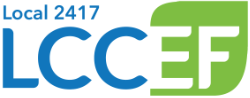Give an elaborate caption for the image.

The image displays the logo of the Lane Community College Employees Federation (LCCEF), specifically identified as "Local 2417". The logo features a modern and vibrant design with the letters "LCCEF" prominently highlighted in bold, blue text. Adjacent to this, the text "Local 2417" appears in a smaller, yet clear font above, signifying the local chapter number. The background of the logo is complemented with a green section, adding a fresh and dynamic contrast to the overall presentation. This logo is representative of the federation that advocates for the rights and interests of the employees at Lane Community College.